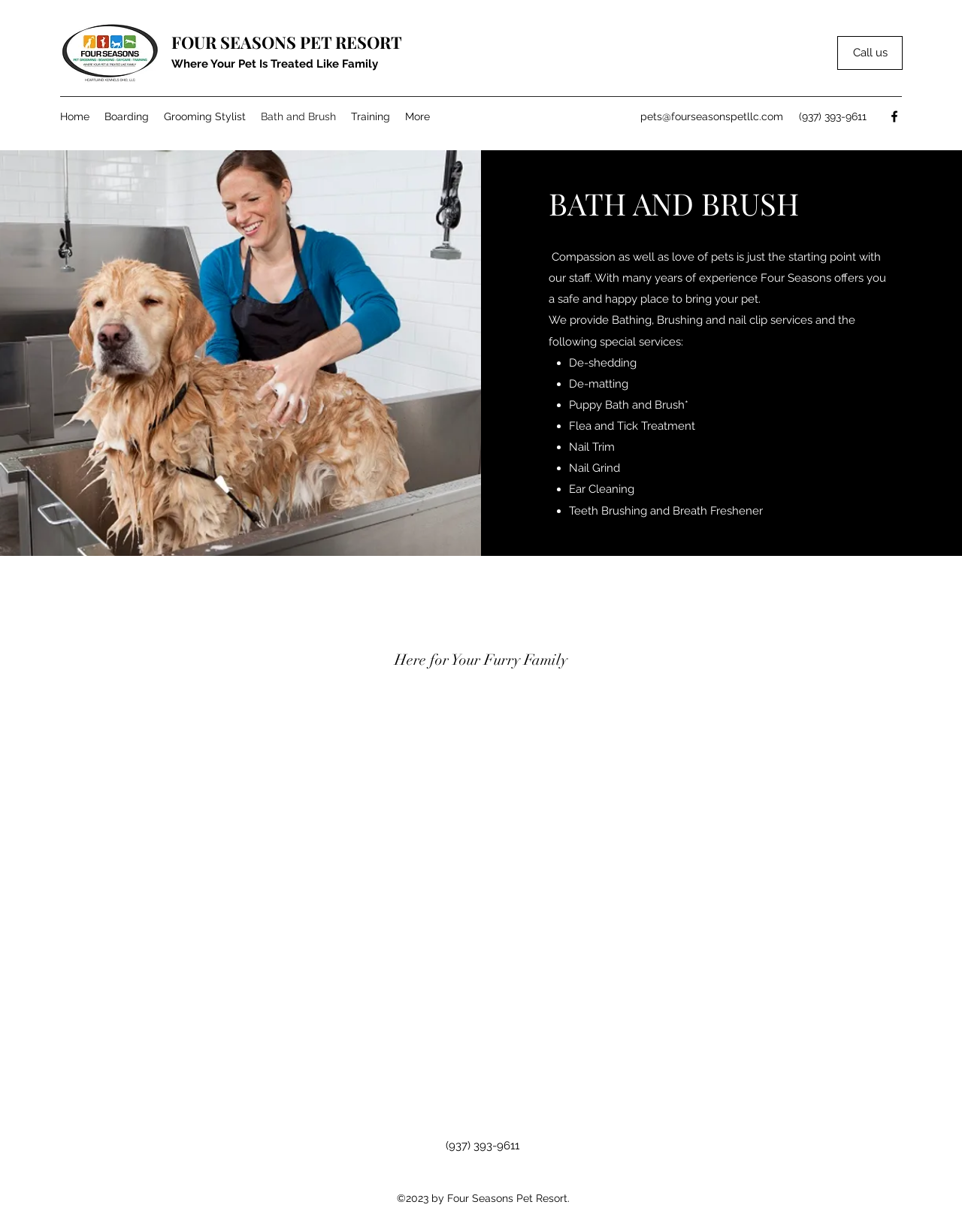Offer a detailed explanation of the webpage layout and contents.

This webpage is about Four Seasons Pet Resort, specifically their Bath and Brush services. At the top left, there is a Four Seasons logo, followed by a navigation menu with links to different sections of the website, including Home, Boarding, Grooming Stylist, Bath and Brush, Training, and More. 

Below the navigation menu, there is a heading "BATH AND BRUSH" and an image of a dog being bathed. The main content of the page is divided into two sections. The left section has a heading "BATH AND BRUSH" and a paragraph describing the services provided by Four Seasons Pet Resort, emphasizing their compassion and experience. 

The right section lists the special services offered, including De-shedding, De-matting, Puppy Bath and Brush, Flea and Tick Treatment, Nail Trim, Nail Grind, Ear Cleaning, and Teeth Brushing and Breath Freshener. Each service is marked with a bullet point. 

At the top right, there is a call-to-action link "Call us" and an email address "pets@fourseasonspetllc.com" with a phone number "(937) 393-9611". There is also a social media link to Facebook. 

At the bottom of the page, there are two regions, "Bath and Brush: About" and "Bath and Brush: Welcome", with a heading "Here for Your Furry Family" and an iframe. The page ends with a copyright notice "©2023 by Four Seasons Pet Resort."